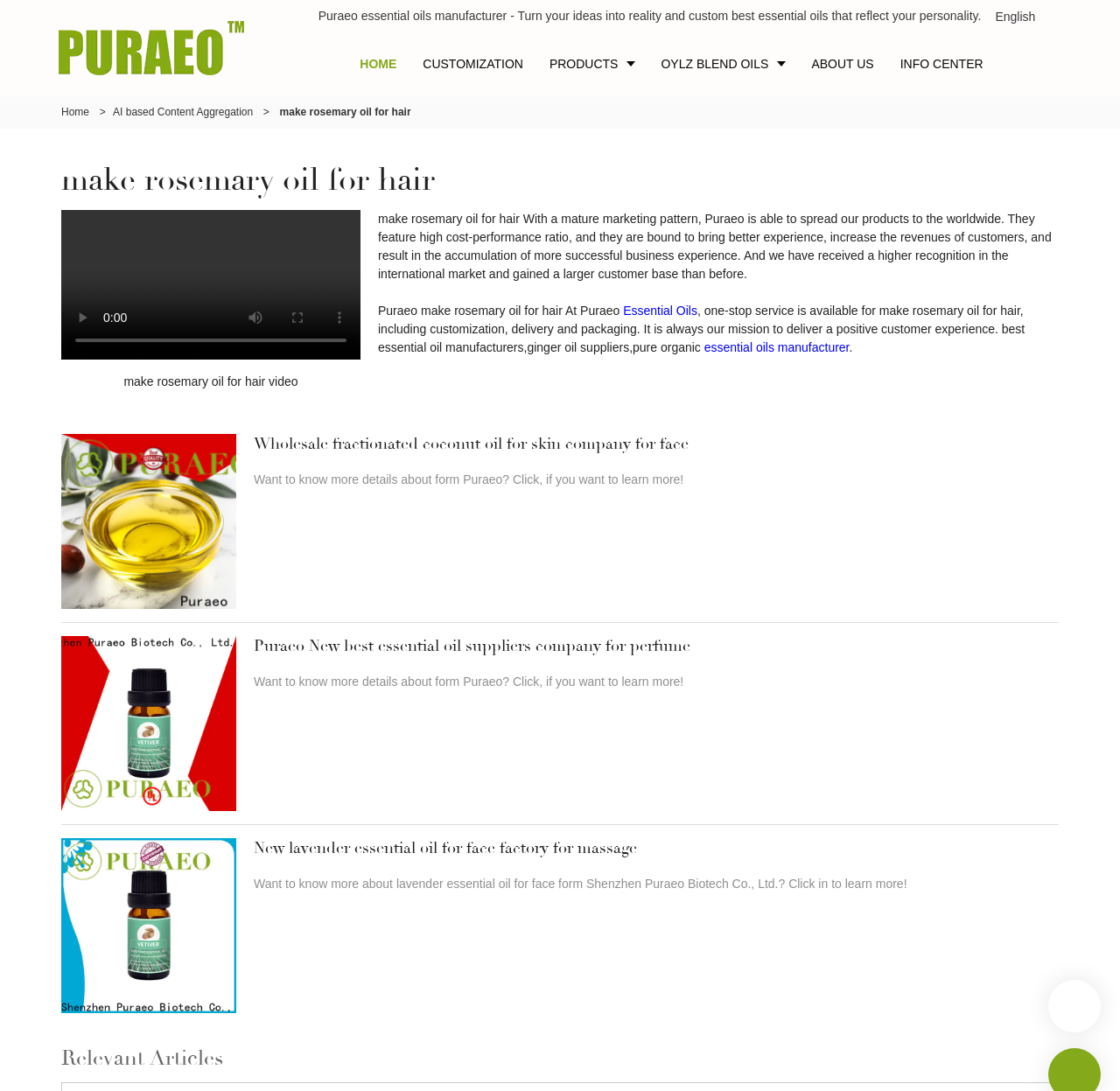Please determine the bounding box coordinates of the clickable area required to carry out the following instruction: "Click the 'HOME' link". The coordinates must be four float numbers between 0 and 1, represented as [left, top, right, bottom].

[0.31, 0.029, 0.366, 0.088]